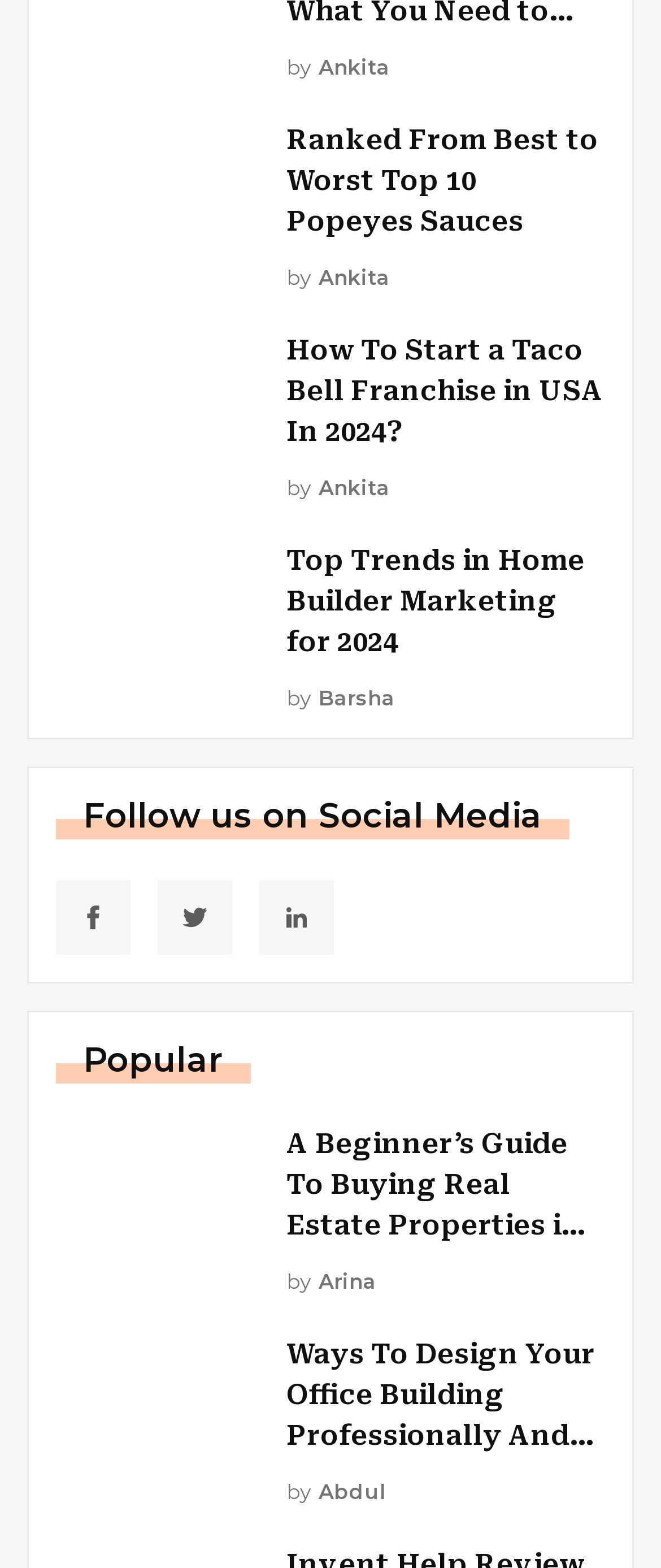Please specify the bounding box coordinates of the clickable region to carry out the following instruction: "Follow on Social Media". The coordinates should be four float numbers between 0 and 1, in the format [left, top, right, bottom].

[0.085, 0.507, 0.862, 0.533]